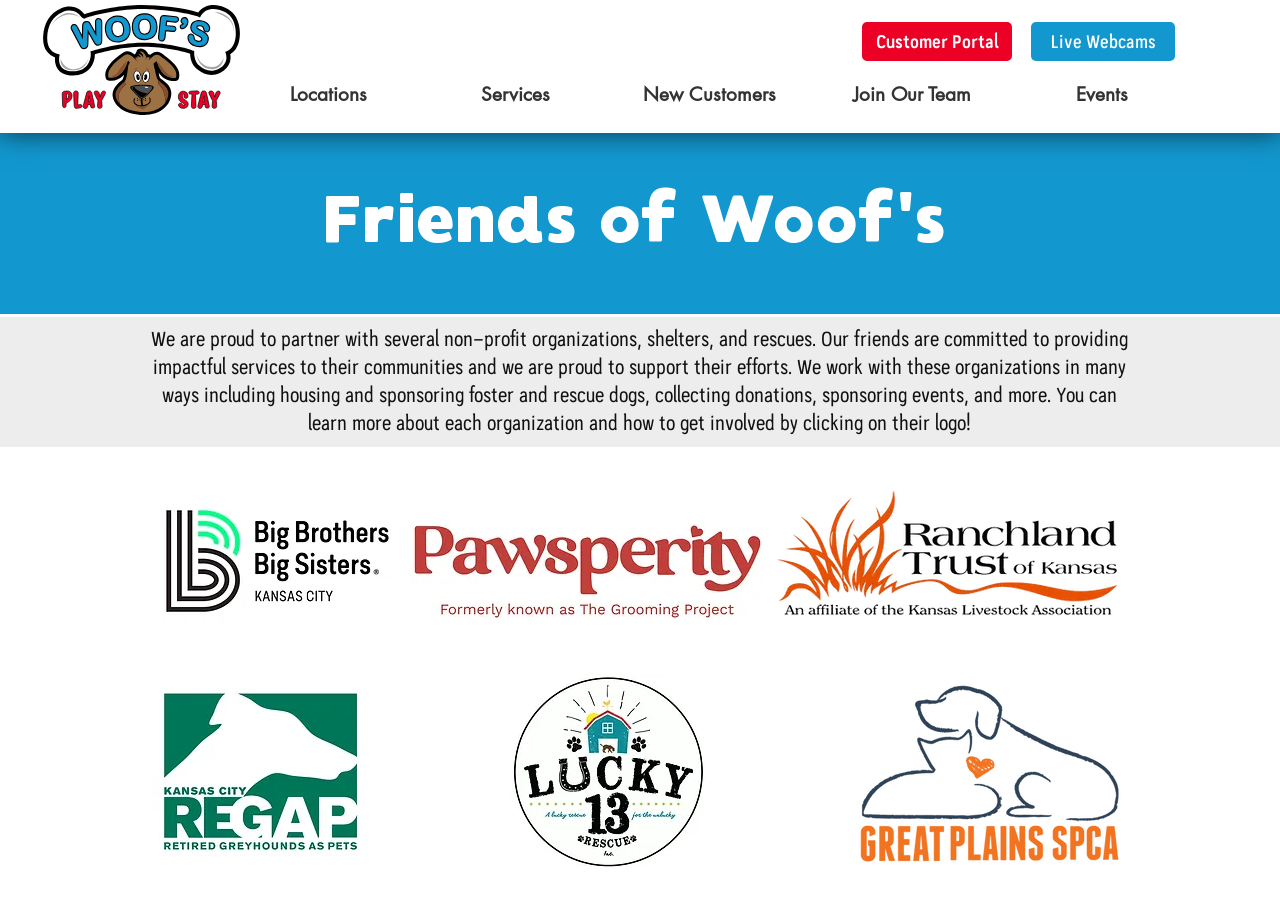Using the image as a reference, answer the following question in as much detail as possible:
What is the location of the organization?

The webpage has a link to 'Locations', which suggests that the organization has multiple locations, but the exact locations are not specified on this webpage.